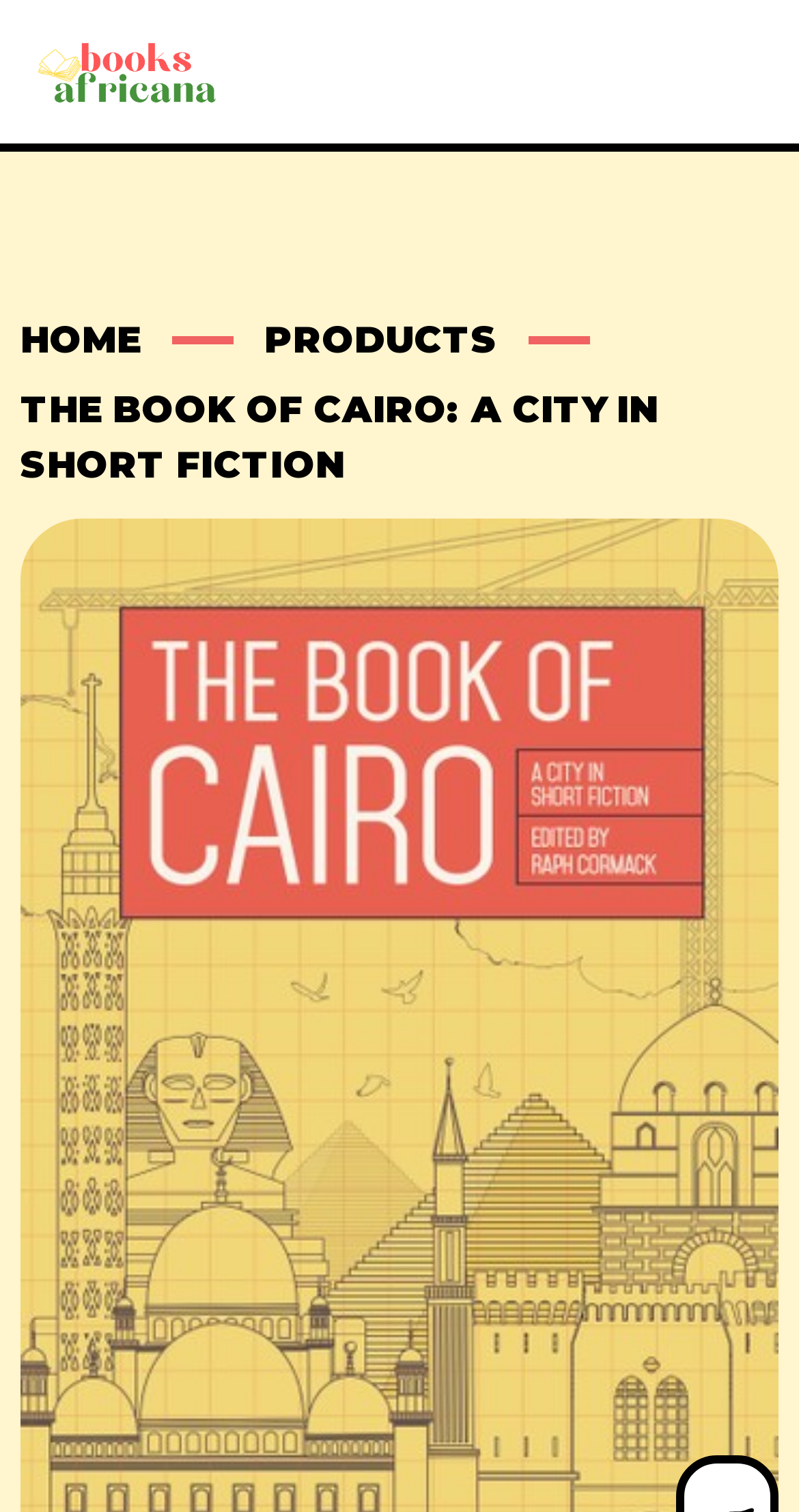Extract the bounding box of the UI element described as: "Products".

[0.331, 0.21, 0.623, 0.24]